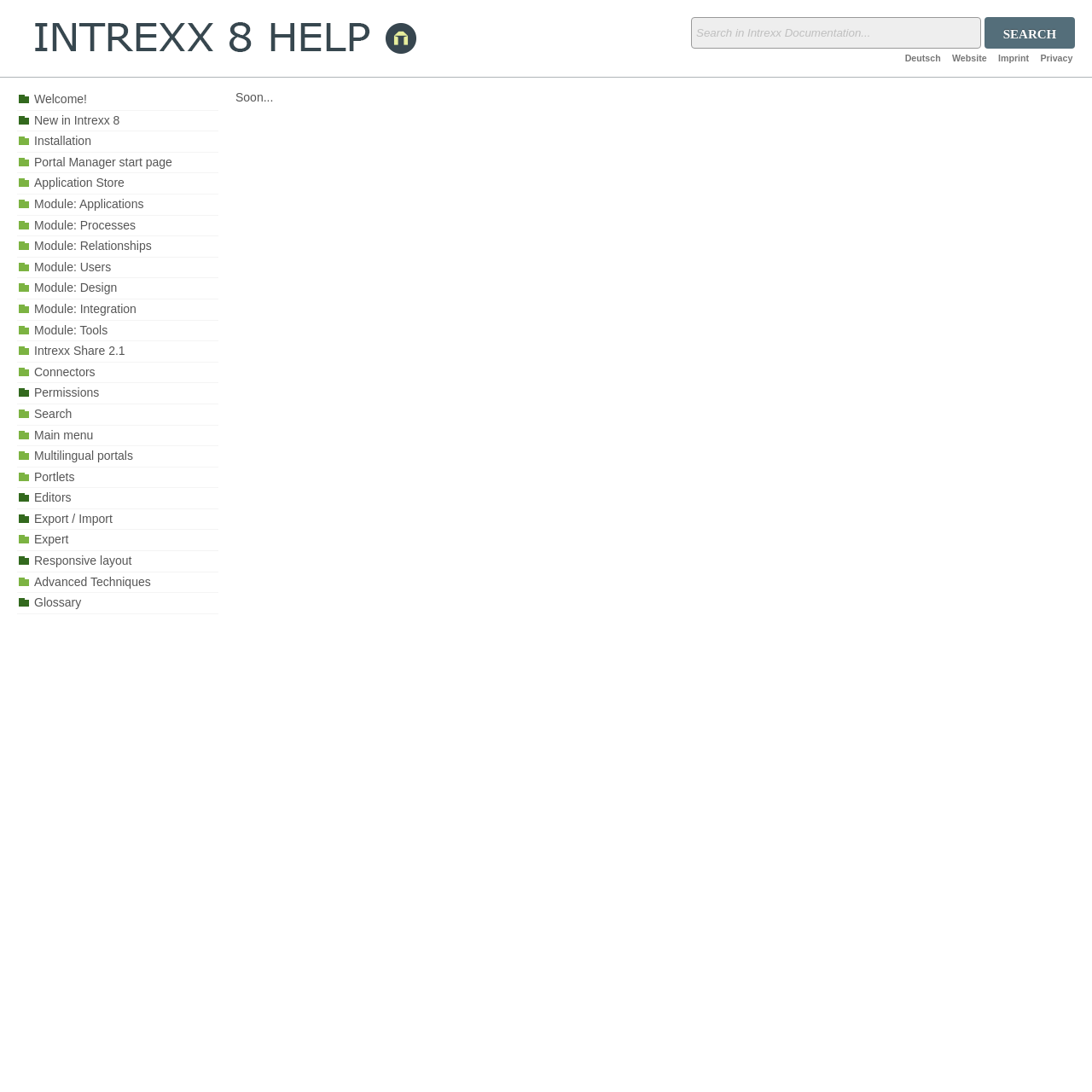Carefully examine the image and provide an in-depth answer to the question: What is the language of the webpage?

Although there is a link to 'Deutsch' at the top right of the webpage, the majority of the text on the webpage is in English, suggesting that the primary language of the webpage is English.